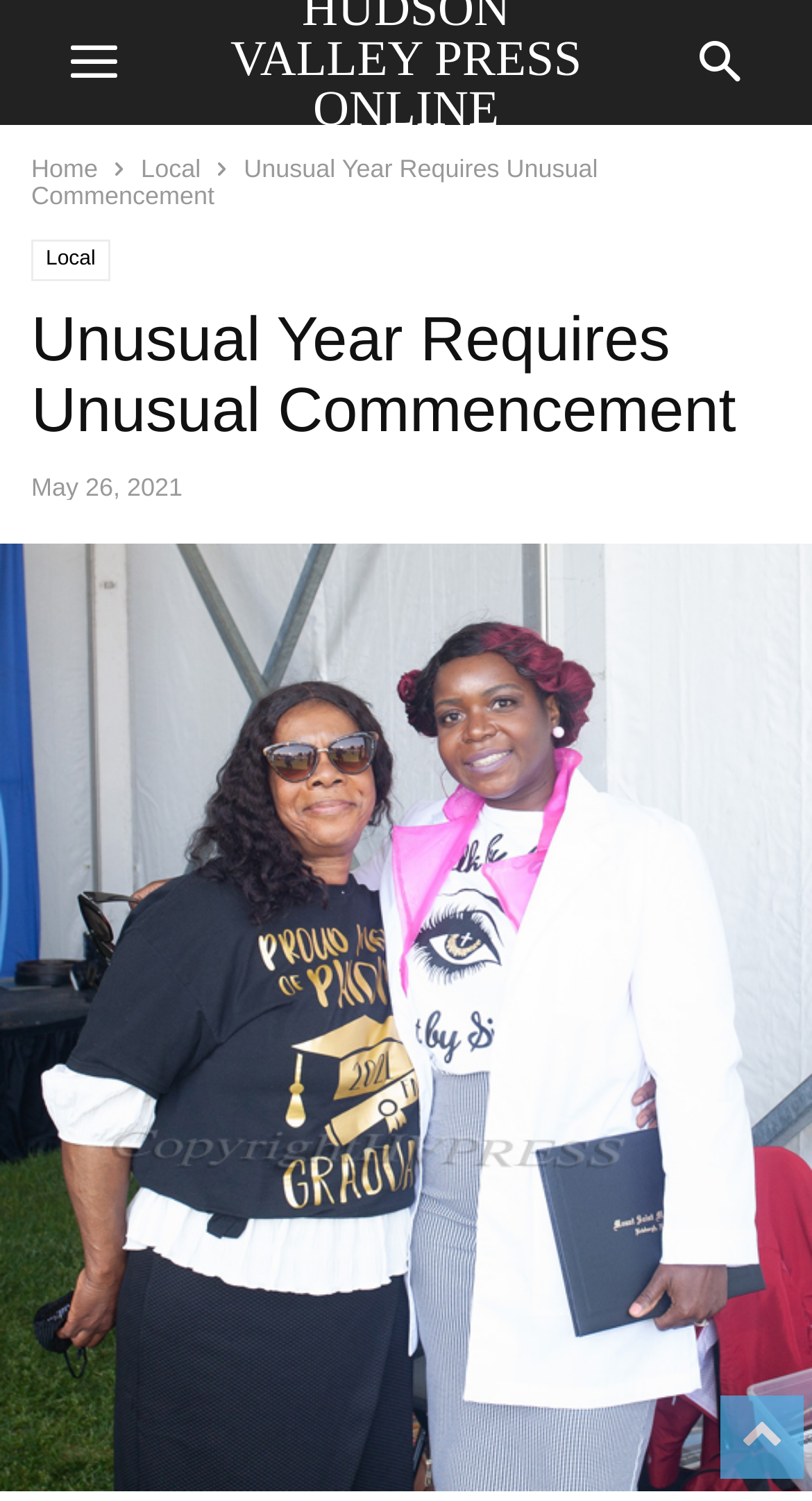Give a comprehensive overview of the webpage, including key elements.

The webpage appears to be a news article about Mount Saint Mary College's unusual Commencement ceremony. At the top of the page, there are three links: "Home" and "Local" are positioned side by side, with "Home" on the left and "Local" on the right. Below these links, there is a large heading that reads "Unusual Year Requires Unusual Commencement". 

Below the heading, there is a subheading with the same text, "Unusual Year Requires Unusual Commencement", which is followed by a link to "Local" on the left. On the right side of the subheading, there is a time stamp that reads "May 26, 2021". 

The main content of the article is an image that takes up most of the page, depicting Mount Saint Mary College's 58th Commencement Exercises. The image is captioned with a detailed description of the event, including the date and location. The image is positioned below the heading and subheading, and spans the entire width of the page.